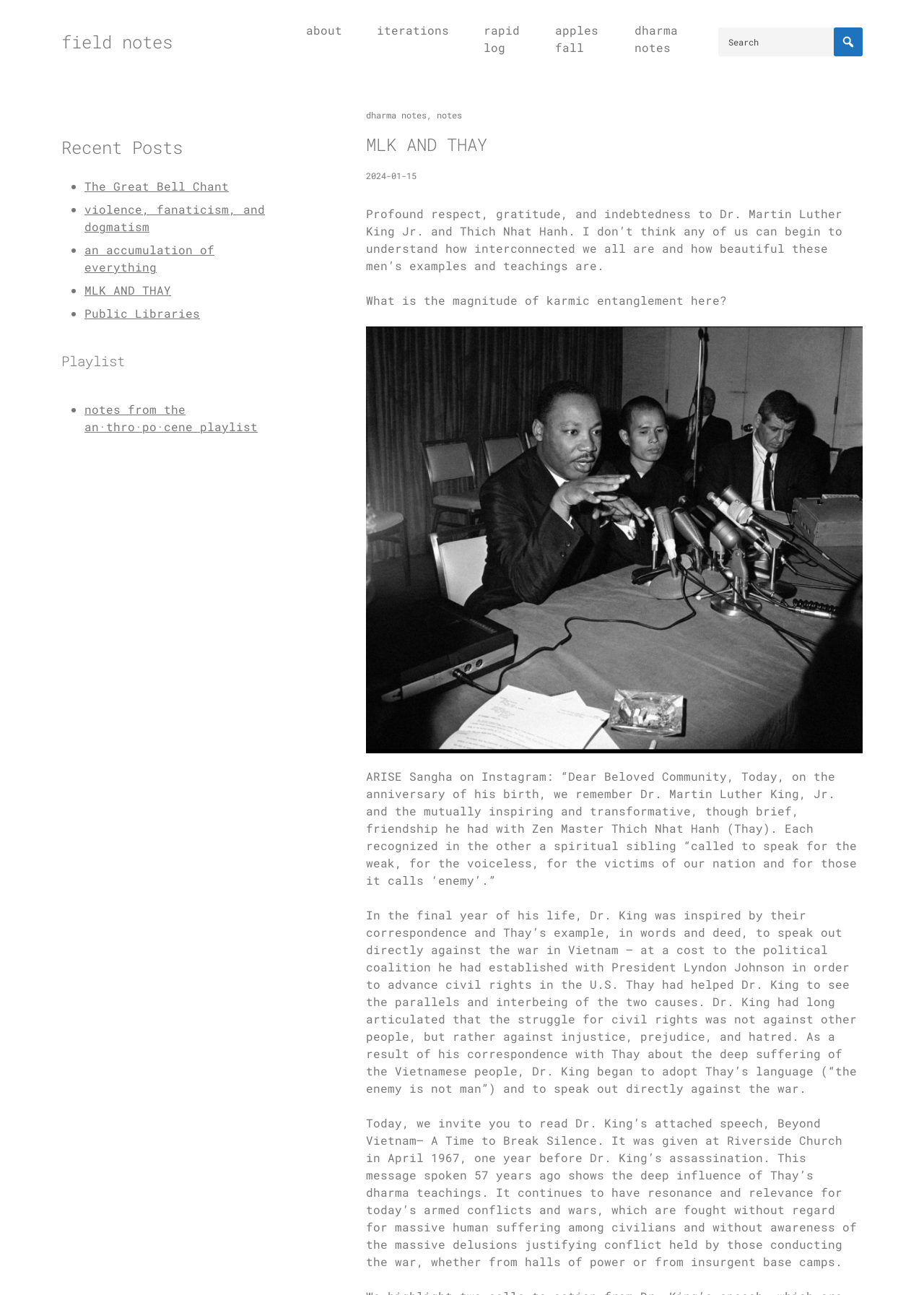Using floating point numbers between 0 and 1, provide the bounding box coordinates in the format (top-left x, top-left y, bottom-right x, bottom-right y). Locate the UI element described here: notes from the an·thro·po·cene playlist

[0.091, 0.31, 0.279, 0.335]